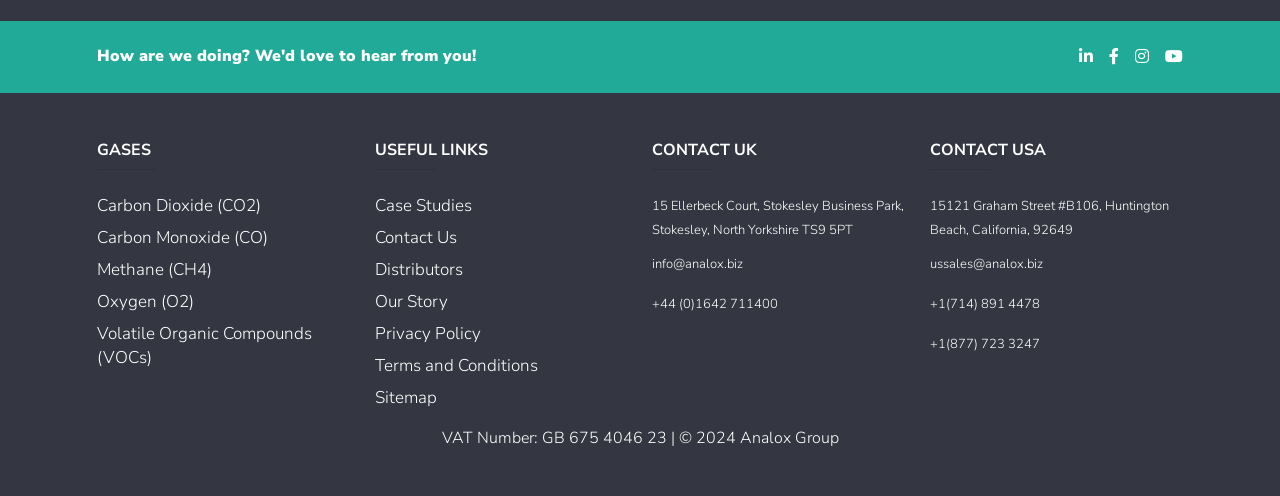Determine the bounding box coordinates of the target area to click to execute the following instruction: "Click on the 'Carbon Dioxide (CO2)' link."

[0.076, 0.392, 0.204, 0.44]